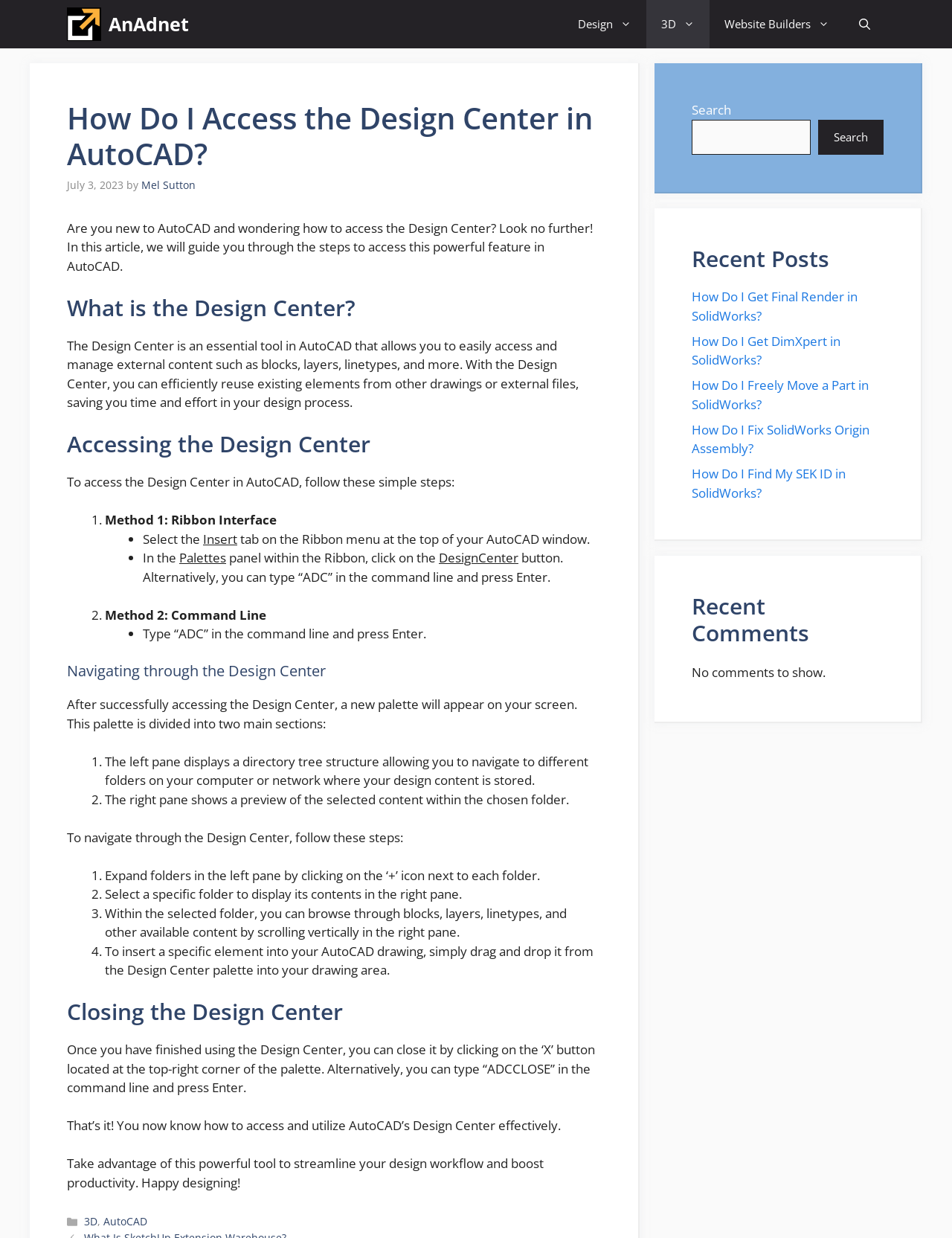Answer the following in one word or a short phrase: 
What are the two main sections of the Design Center palette?

Left pane and right pane